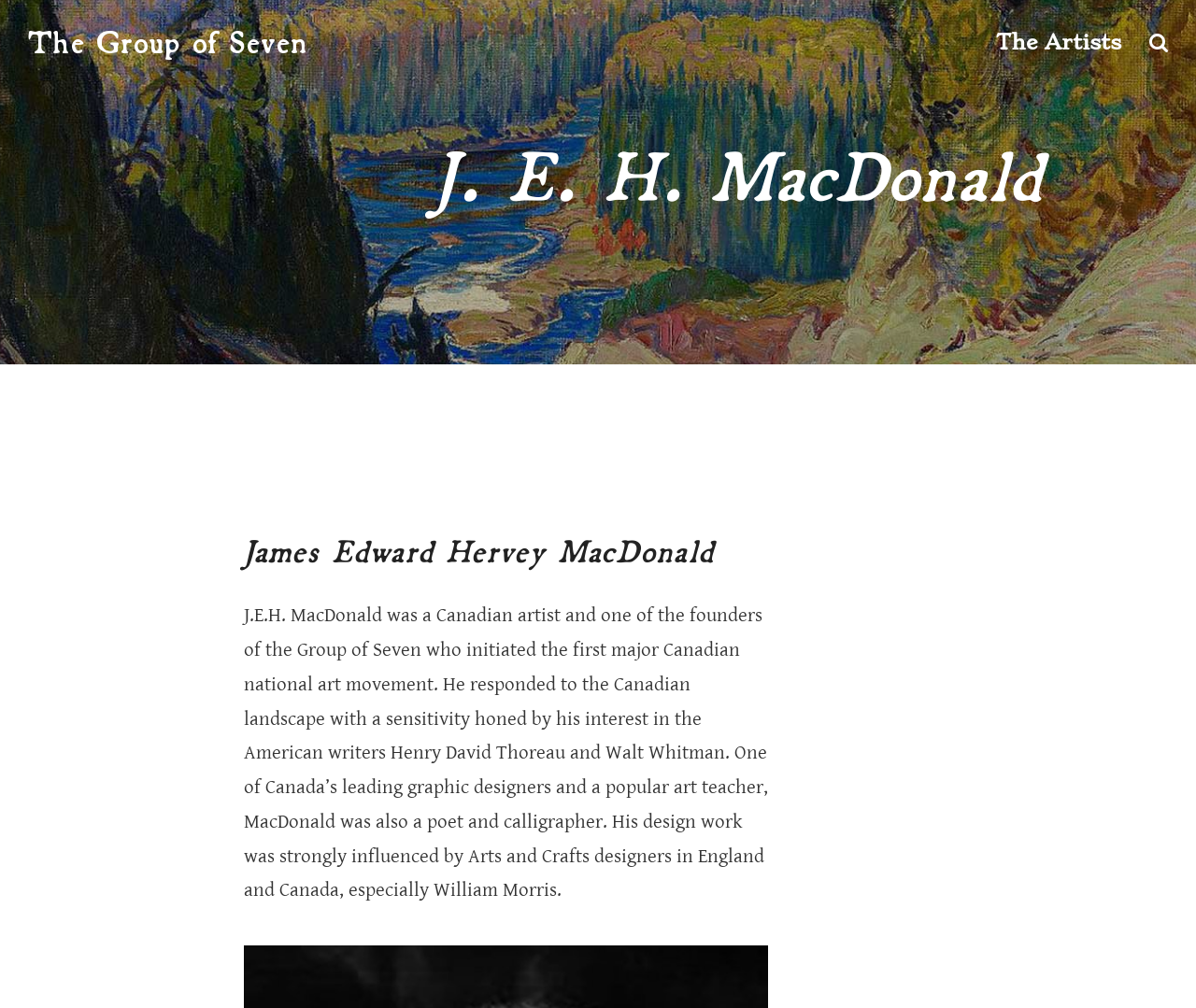Using the information in the image, give a detailed answer to the following question: What is the name of the art movement founded by J.E.H. MacDonald?

The webpage states that J.E.H. MacDonald was one of the founders of the first major Canadian national art movement, which is referred to as The Group of Seven.